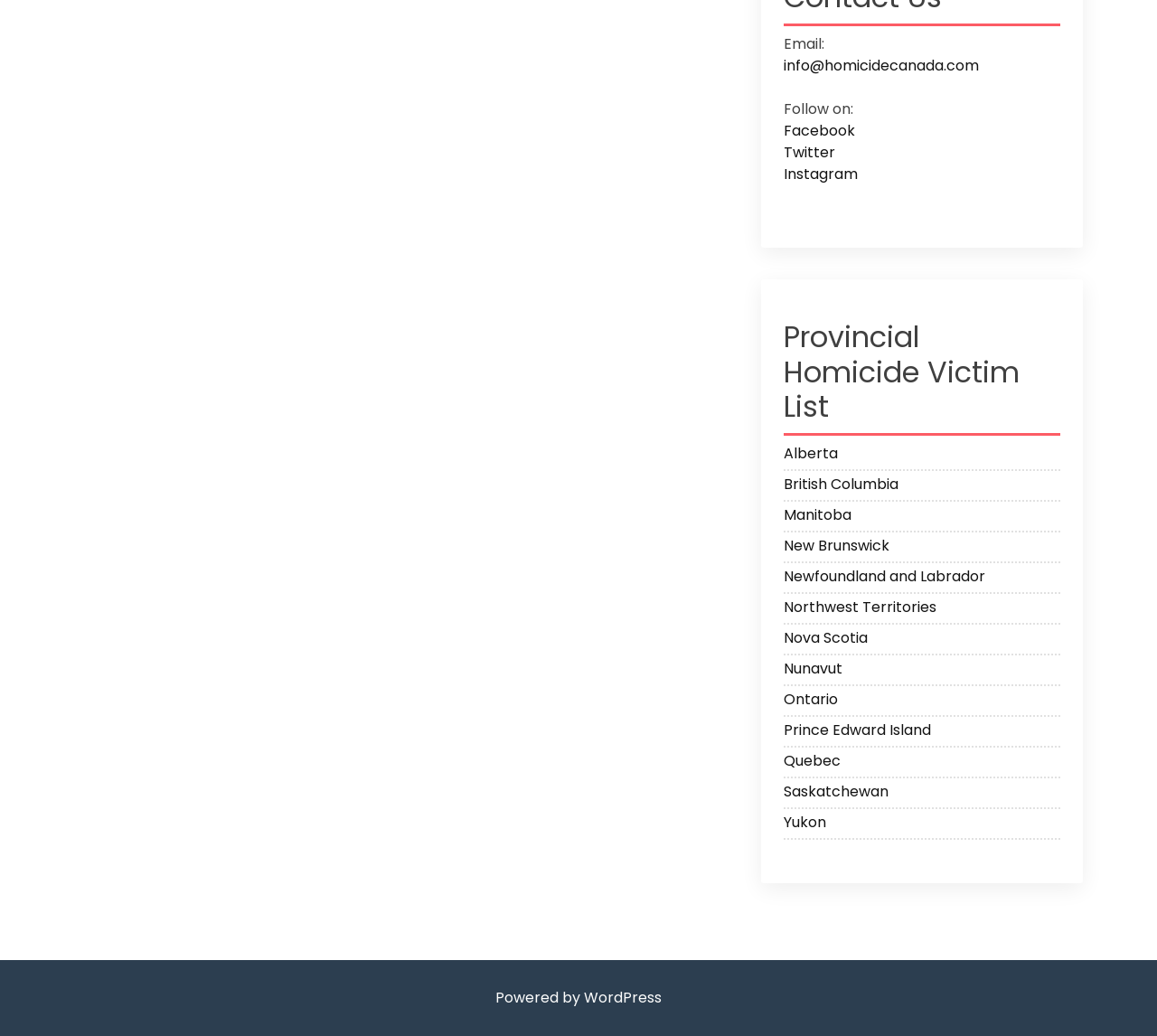Please give a one-word or short phrase response to the following question: 
How many social media platforms are listed?

3